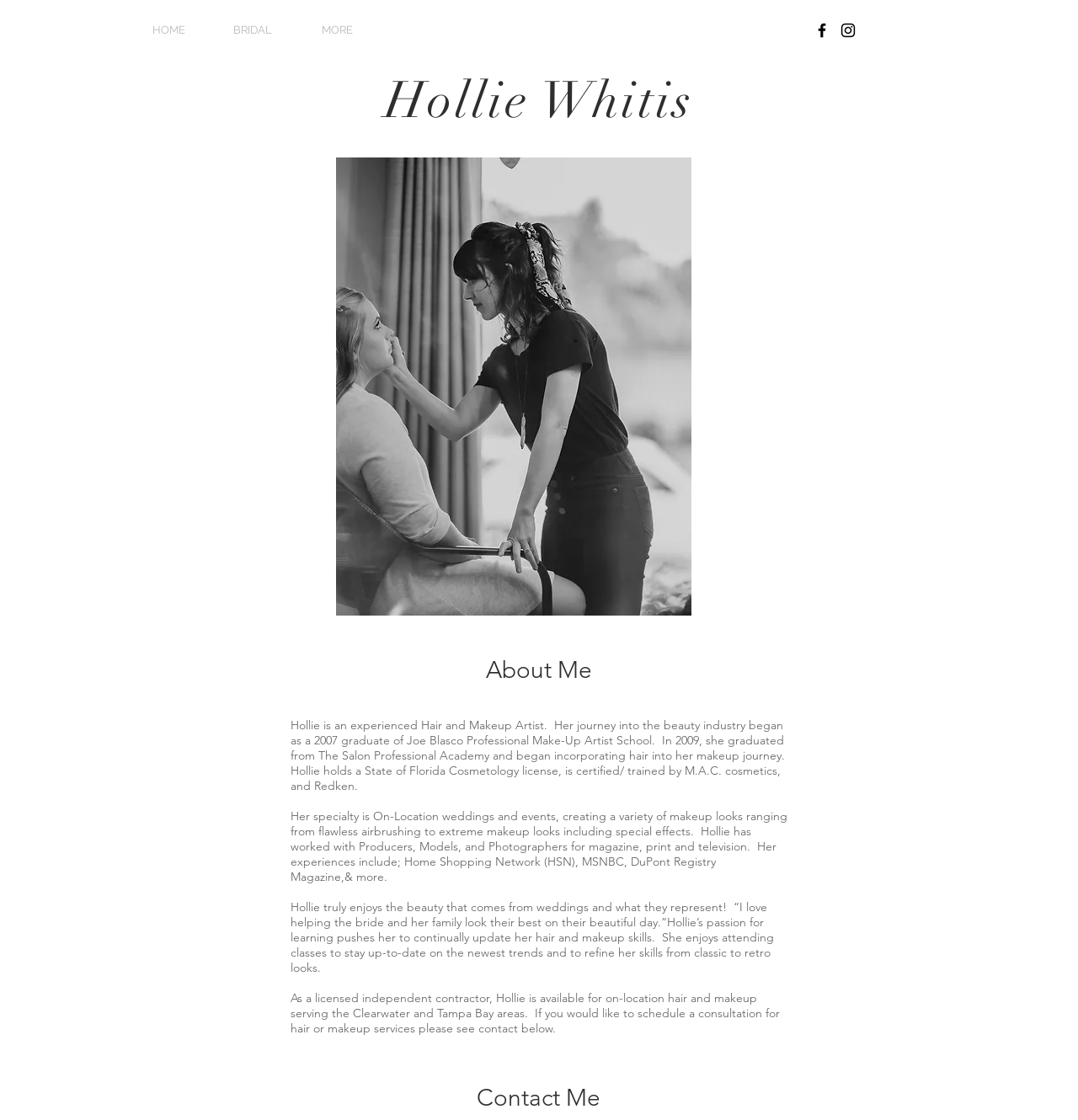Using the description "Contact Us", locate and provide the bounding box of the UI element.

None